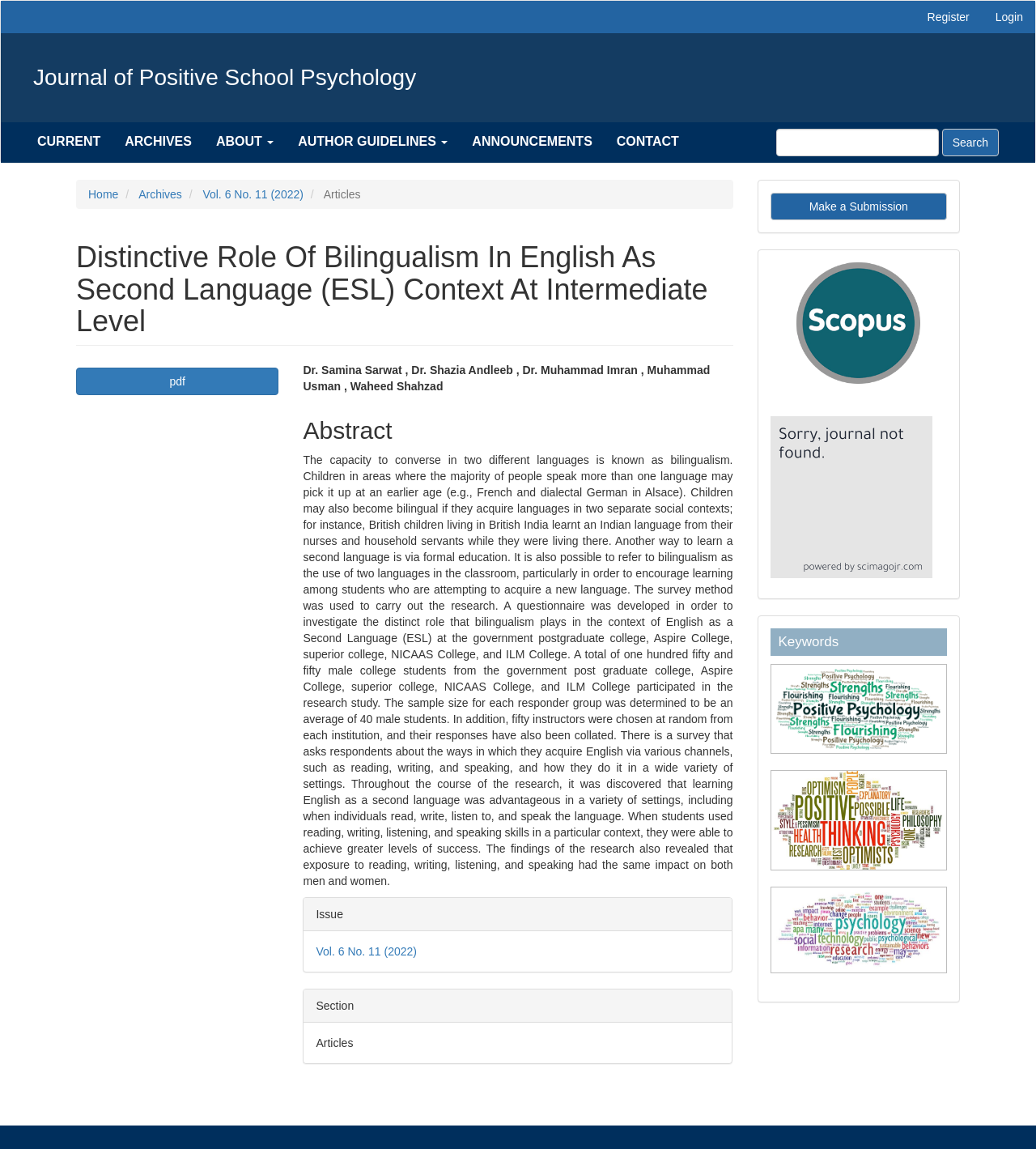Detail the features and information presented on the webpage.

This webpage is a journal article page from the Journal of Positive School Psychology. At the top, there is a main navigation menu with links to "Main Navigation", "Main Content", and "Sidebar". On the top right, there are links to "Register" and "Login". 

Below the navigation menu, there is a site navigation menu with links to "CURRENT", "ARCHIVES", "ABOUT", "AUTHOR GUIDELINES", "ANNOUNCEMENTS", and "CONTACT". Next to the site navigation menu, there is a search bar with a search button.

The main content of the page is an article titled "Distinctive Role Of Bilingualism In English As Second Language (ESL) Context At Intermediate Level". The article has a sidebar on the right with links to "Make a Submission", "indexby", and "SCImago Journal & Country Rank" with an accompanying image. 

The article content is divided into sections, including the abstract, which discusses the role of bilingualism in English as a Second Language (ESL) context at the intermediate level. The abstract is followed by article details, including the issue and section of the journal.

There are 7 links in the main navigation menu, 7 links in the site navigation menu, 1 search bar, 1 article with 1 abstract, 1 sidebar with 3 links, and 1 image.